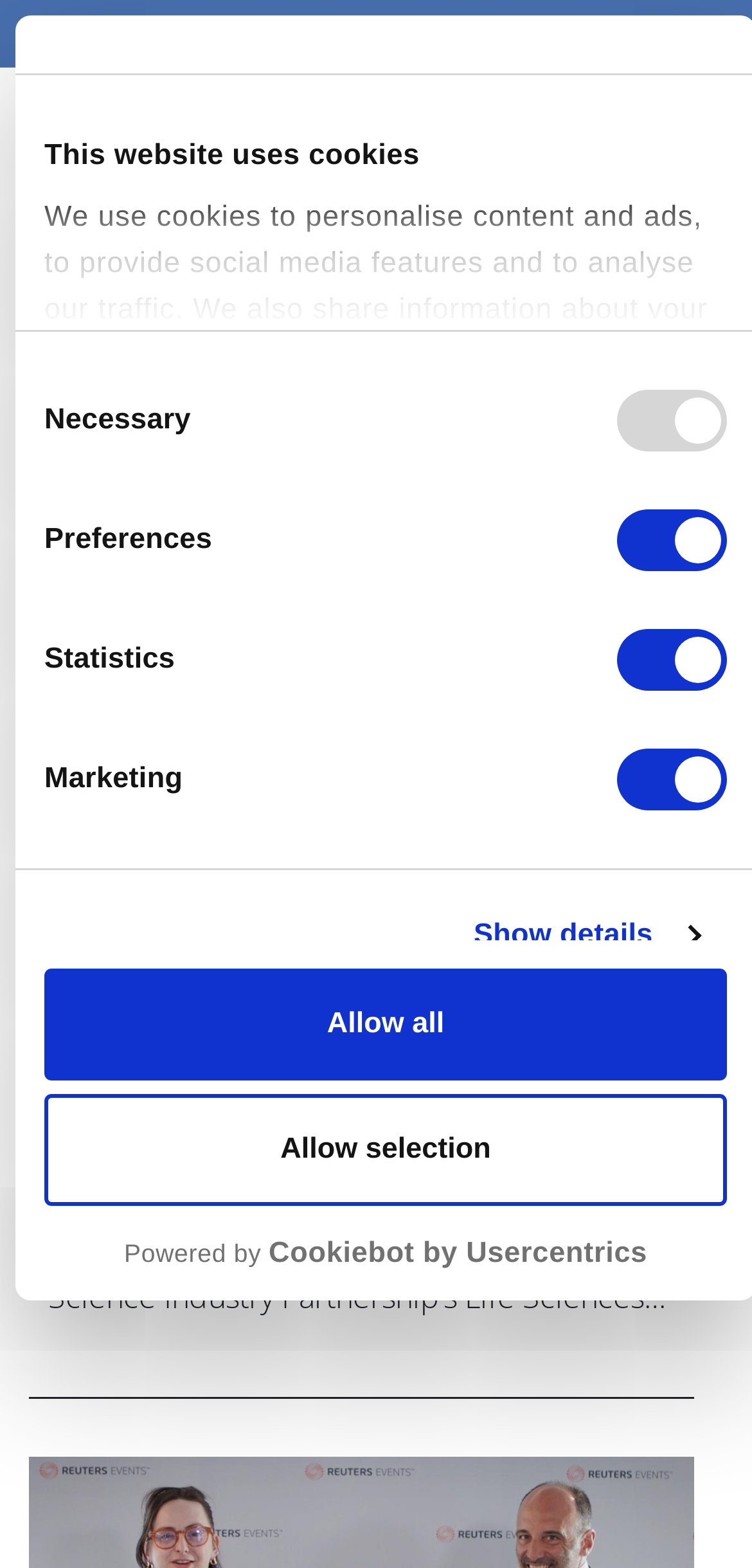How many navigation buttons are there?
Using the image as a reference, give an elaborate response to the question.

There are two navigation buttons, 'Toggle navigation' and 'Toggle navigation', which are used to expand or collapse the navigation menu.